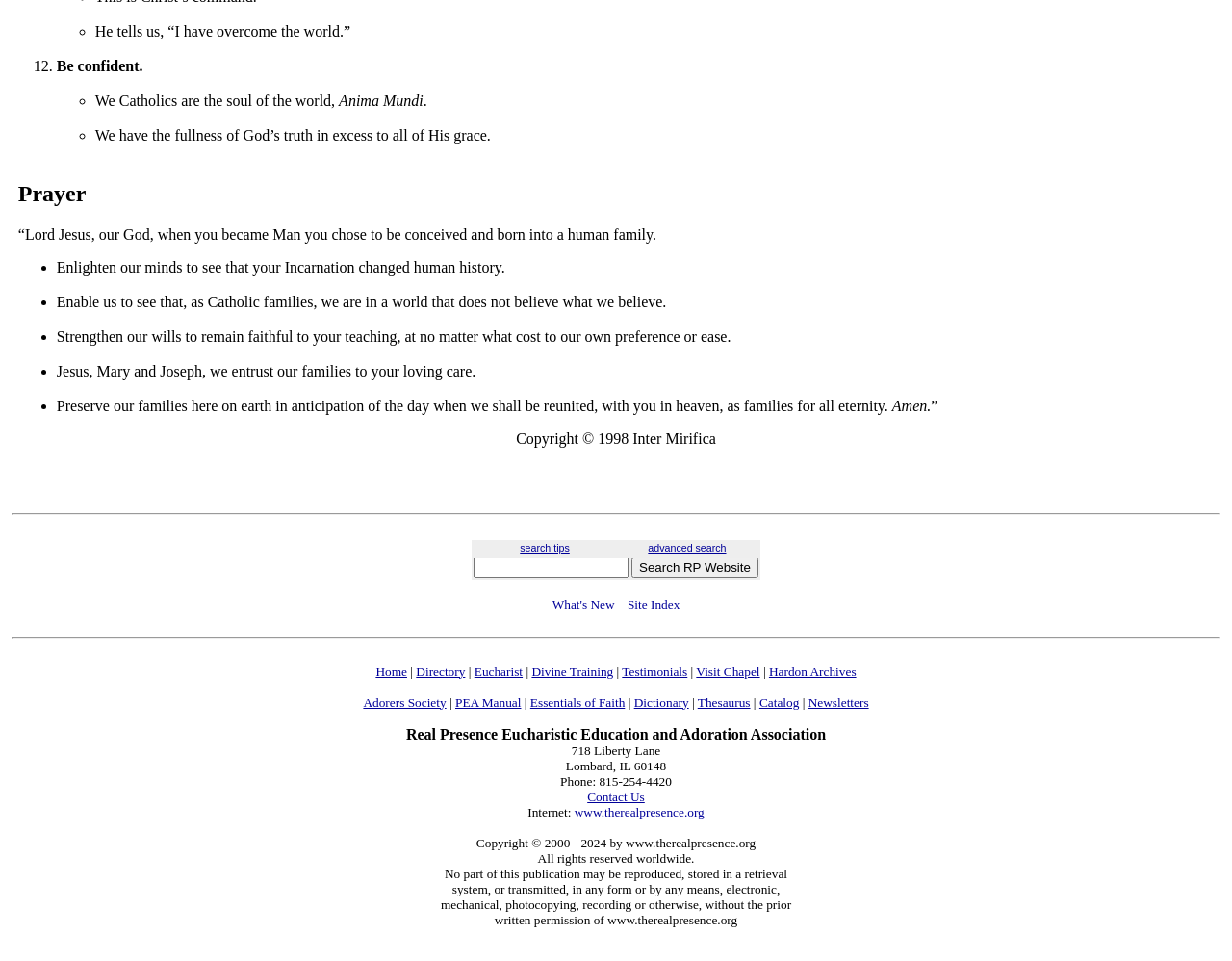What is the website of the organization?
Please provide a comprehensive answer to the question based on the webpage screenshot.

The website of the organization is mentioned at the bottom of the webpage, in the contact information section, as 'Internet: www.therealpresence.org'.